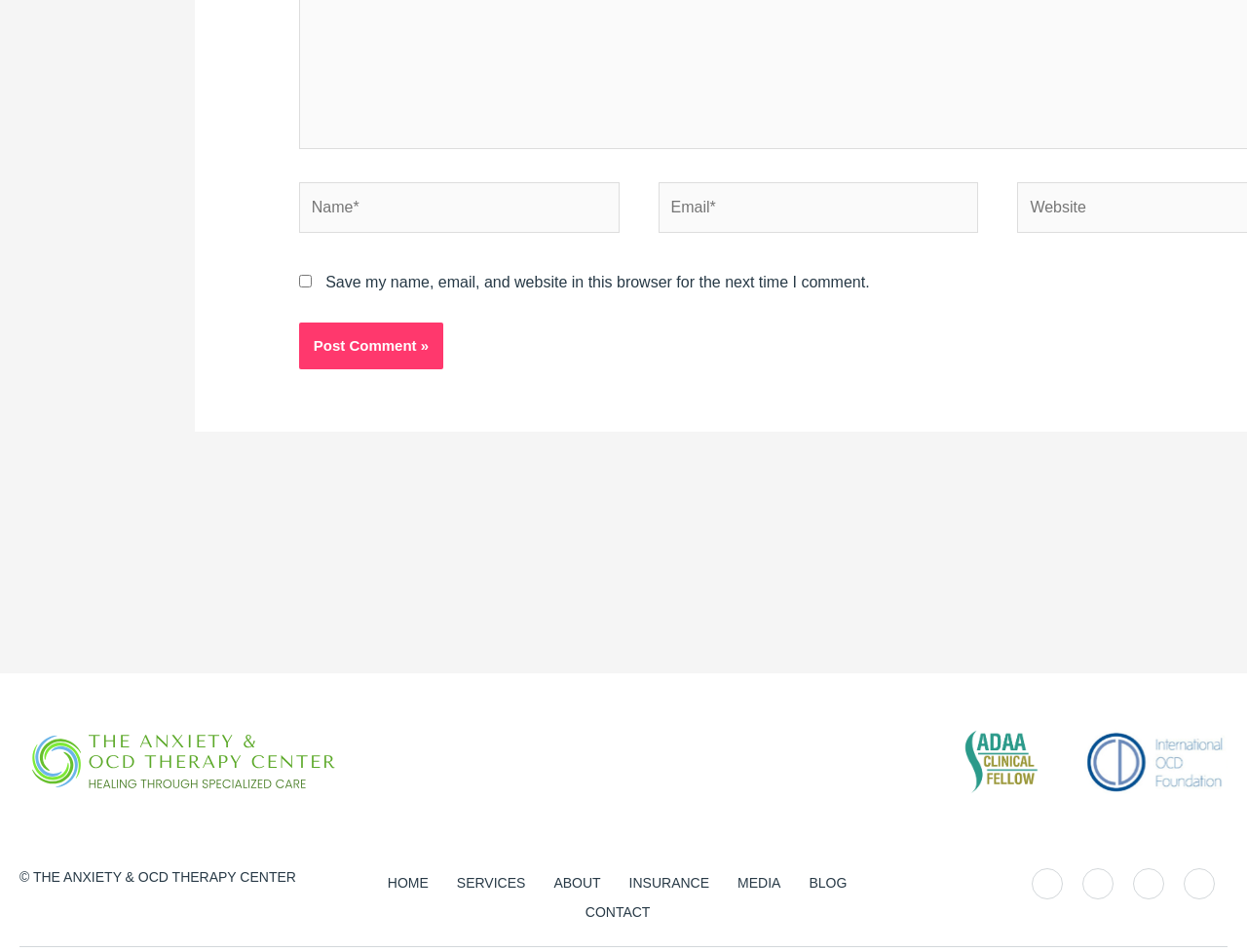What is the purpose of the 'Post Comment' button?
Use the image to give a comprehensive and detailed response to the question.

I found a button with the label 'Post Comment »'. This suggests that the purpose of the button is to submit a comment, likely in response to an article or blog post.